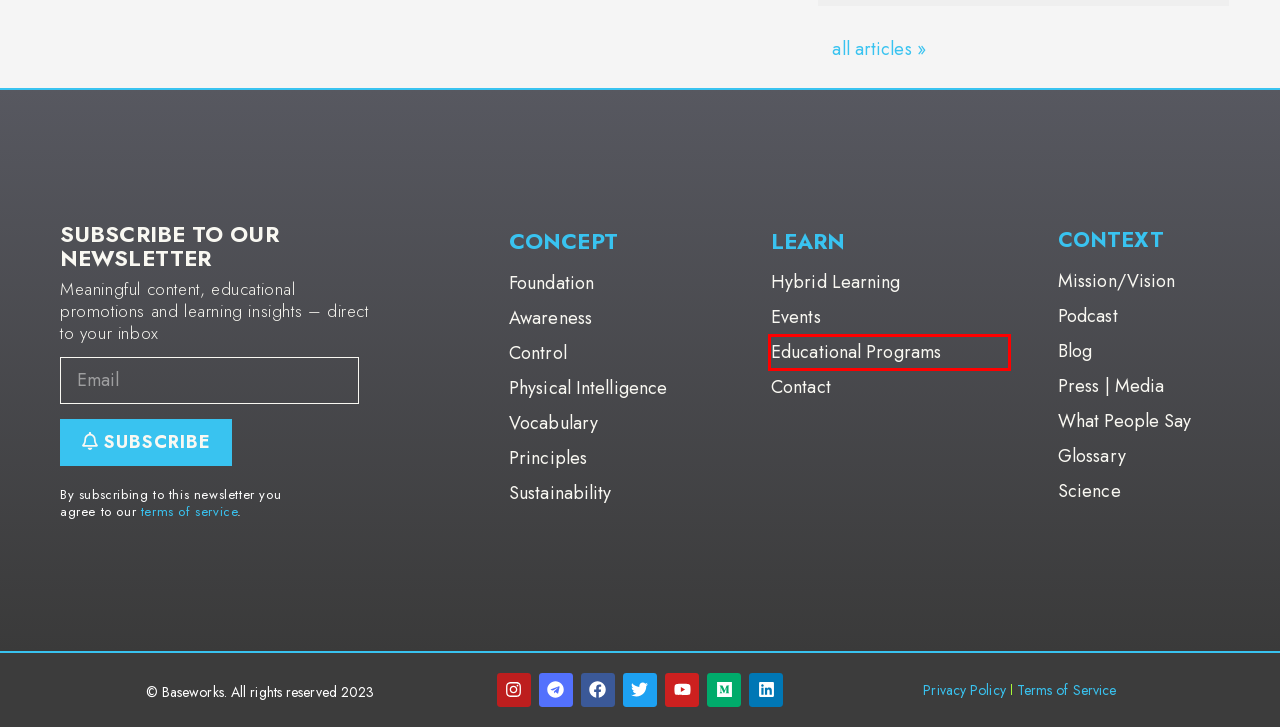You are looking at a screenshot of a webpage with a red bounding box around an element. Determine the best matching webpage description for the new webpage resulting from clicking the element in the red bounding box. Here are the descriptions:
A. The Neuroscience behind Baseworks - Baseworks
B. Communication: Press | Media | Collaboration
C. Baseworks - Practice Platform
D. About Baseworks - Mission and History - Baseworks
E. Educational Programs - Baseworks
F. Baseworks - 3 Types of Body Awareness
G. Baseworks - Not familiar with the terminology on this site? Glossary here!
H. Baseworks - When you can better sense the body, it's game changing.

E